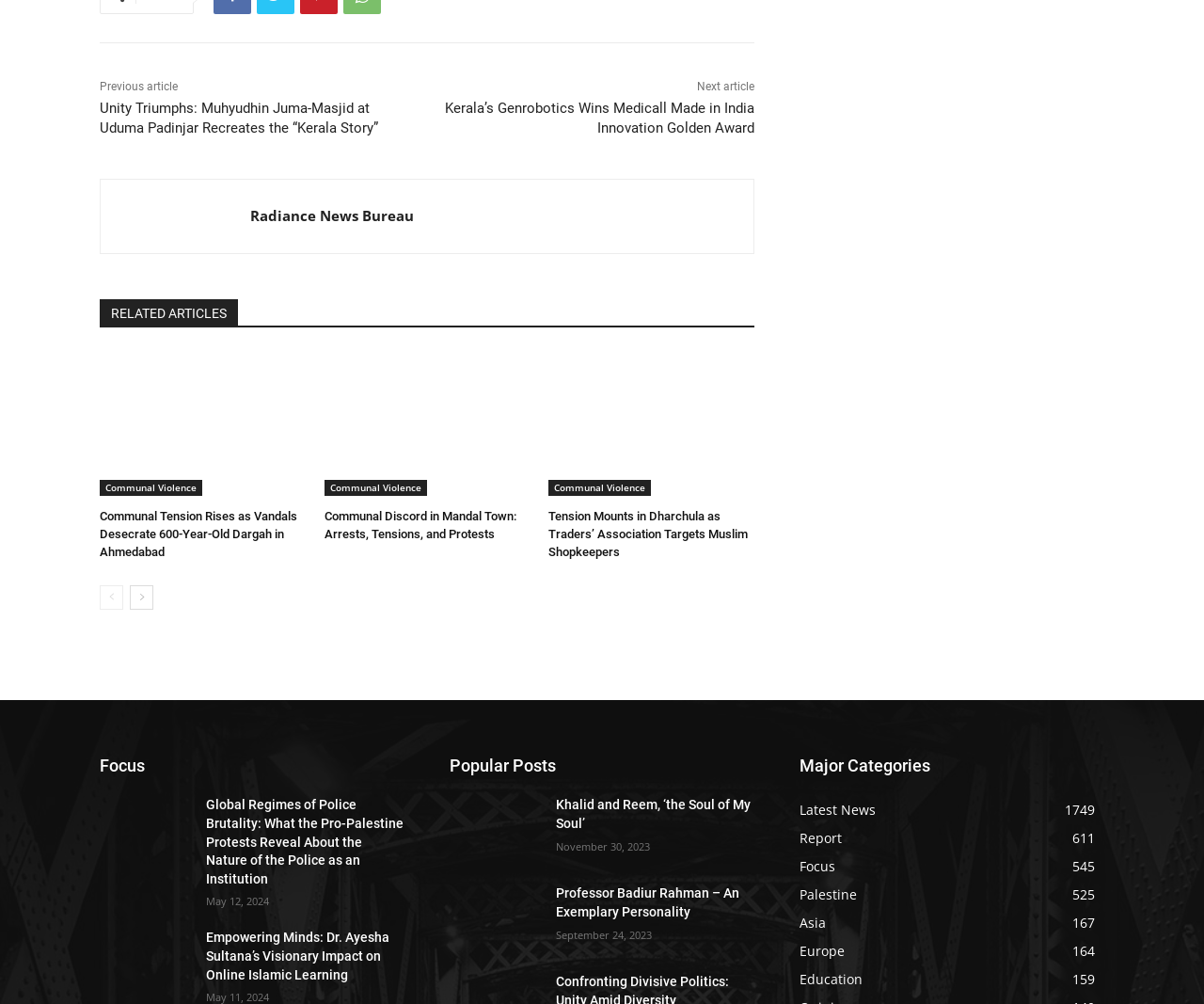Find the bounding box coordinates of the element to click in order to complete this instruction: "Explore TelcoNews". The bounding box coordinates must be four float numbers between 0 and 1, denoted as [left, top, right, bottom].

None